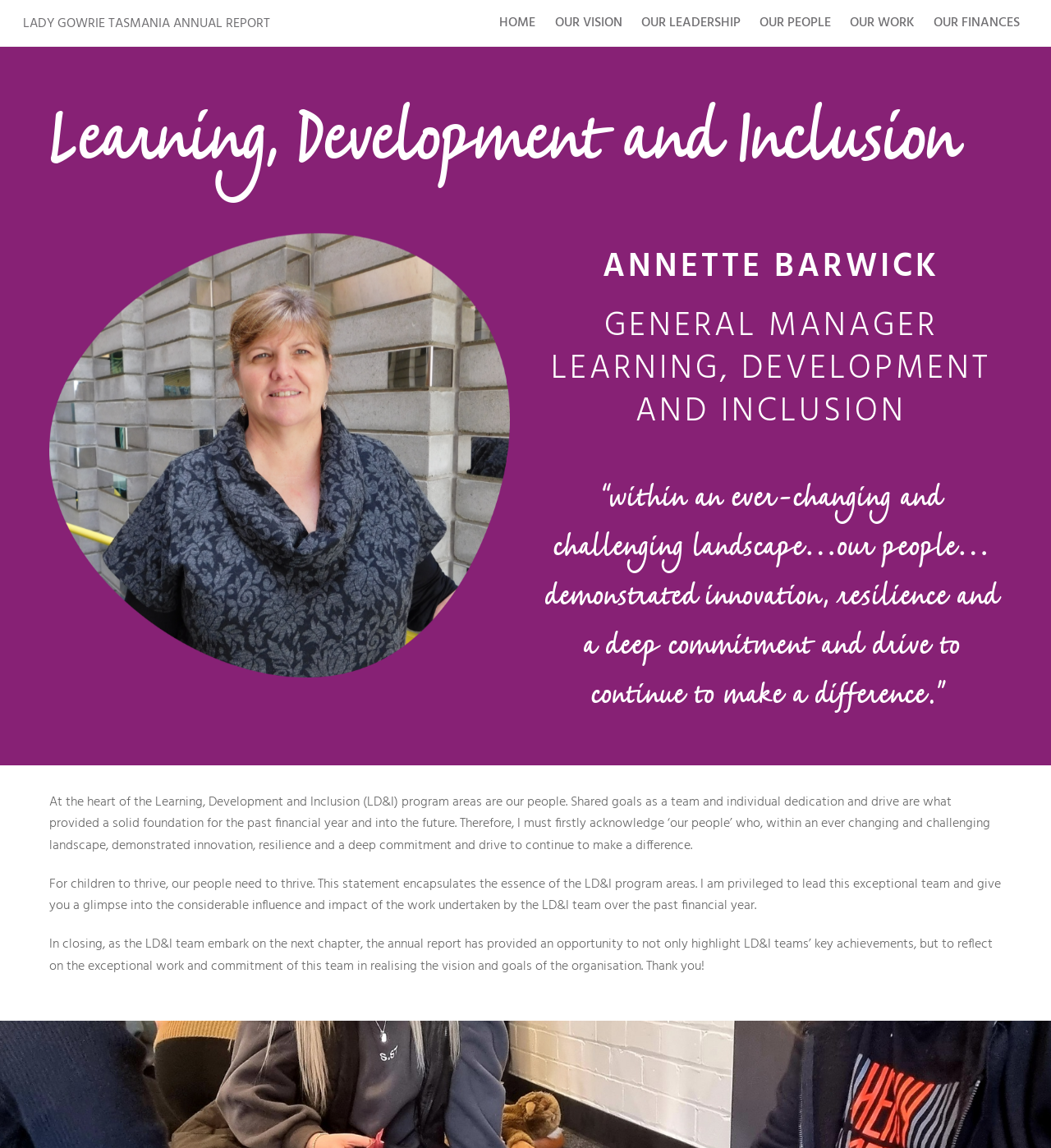What is the focus of the LD&I program areas?
Please provide a single word or phrase in response based on the screenshot.

Our people